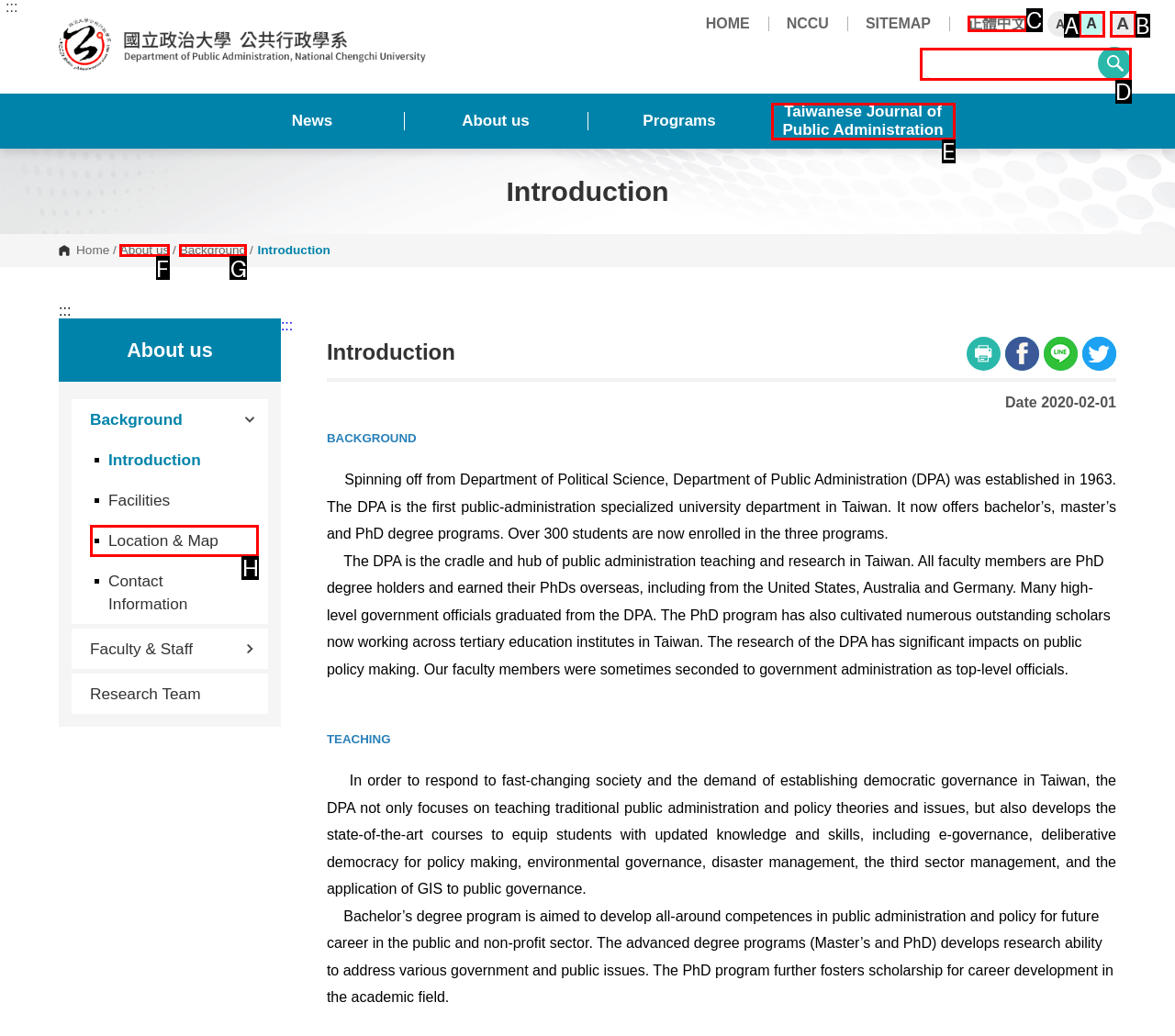Select the appropriate letter to fulfill the given instruction: learn about background
Provide the letter of the correct option directly.

G